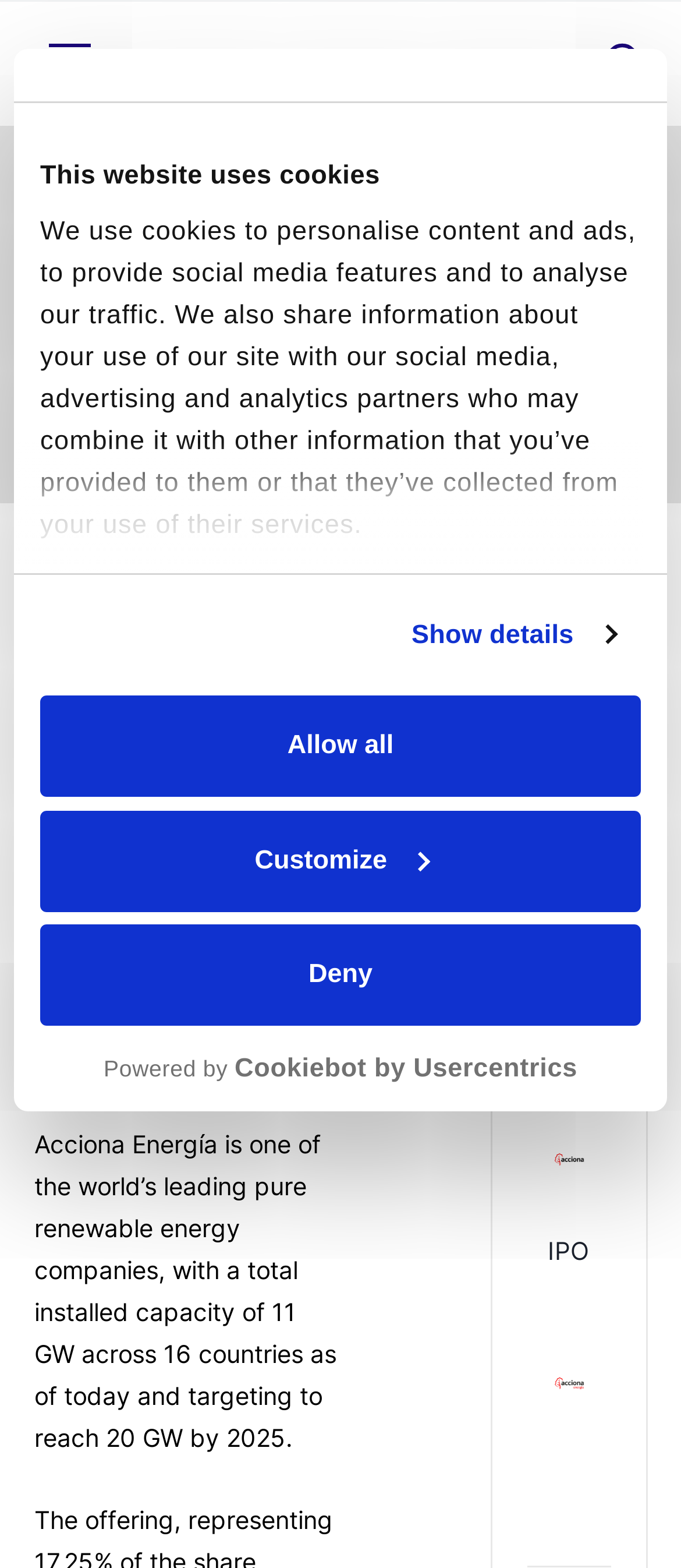Determine the bounding box coordinates for the UI element matching this description: "Show details".

[0.604, 0.392, 0.903, 0.418]